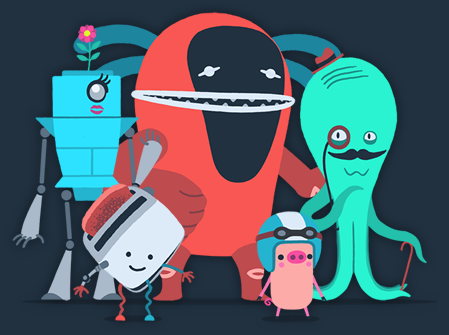Produce a meticulous caption for the image.

The image features a whimsical group of colorful characters, each with a unique design and personality. Prominently displayed is a large red creature with an expressive, open mouth and exaggerated features, flanked by a charming pink pig wearing a riding helmet. To the left, a friendly blue robot sports a feminine face and a flower on its head, while a quirky, mustachioed teal octopus stands beside it, conveying a playful demeanor. The ensemble also includes a small, cheerful toaster with a smiling face, enhancing the light-hearted composition. Set against a dark blue background, these characters evoke a sense of fun and creativity, likely representing a playful atmosphere in game design or animation, possibly associated with Scirra Ltd, a company known for its innovative game development tools.